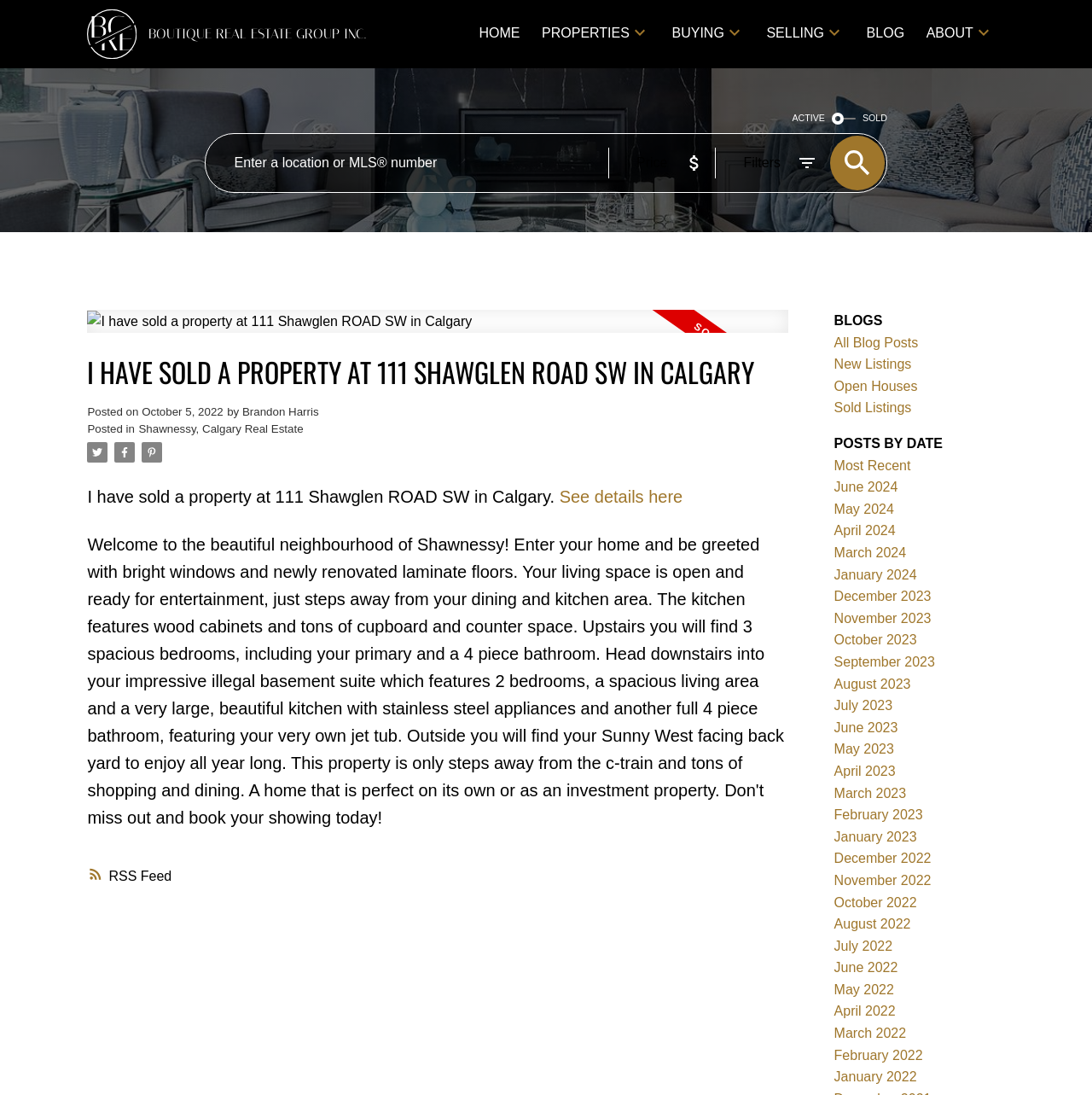Given the element description "All Blog Posts", identify the bounding box of the corresponding UI element.

[0.764, 0.306, 0.841, 0.319]